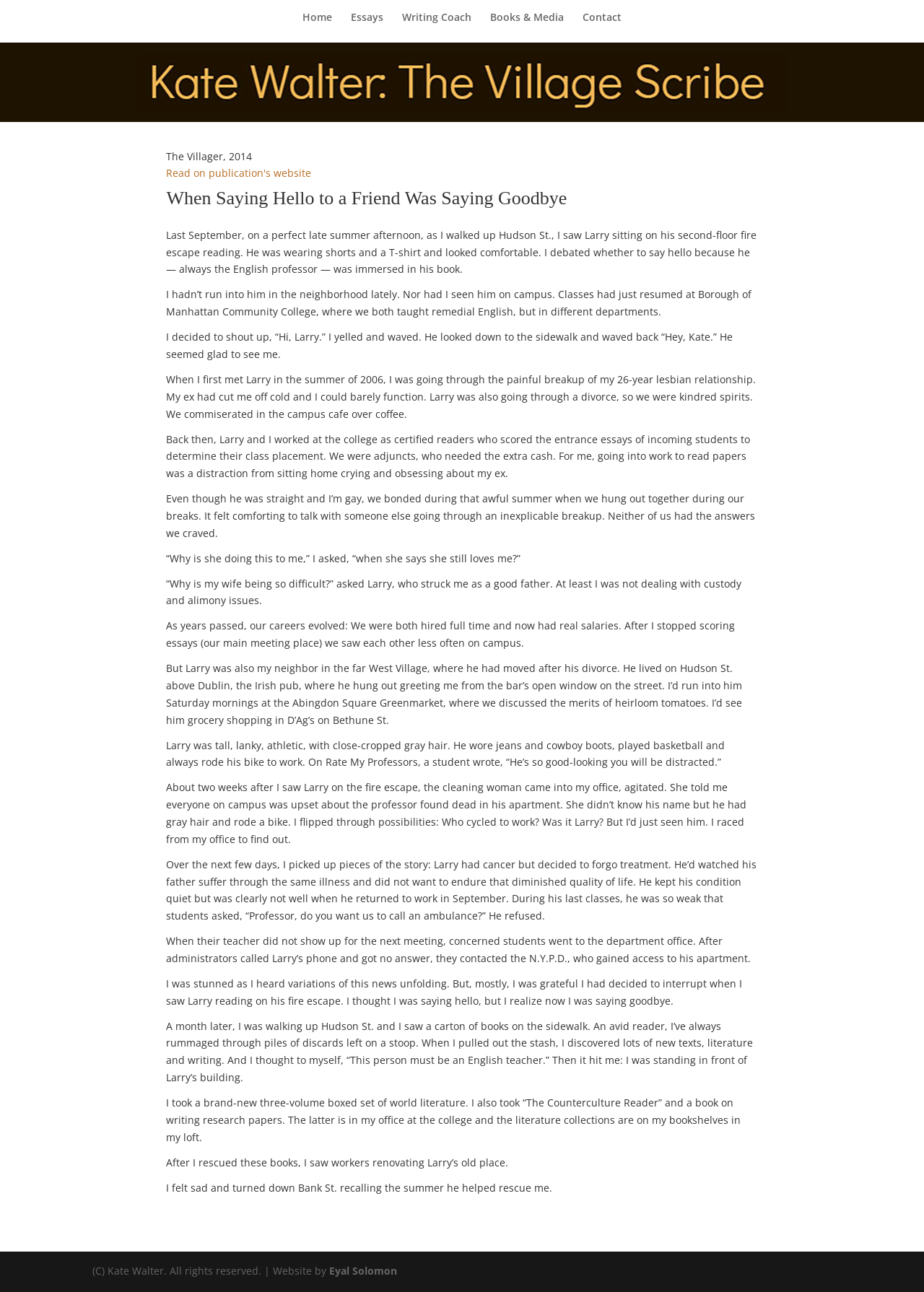Please identify the bounding box coordinates of the area that needs to be clicked to follow this instruction: "Contact Kate Walter".

[0.63, 0.009, 0.673, 0.033]